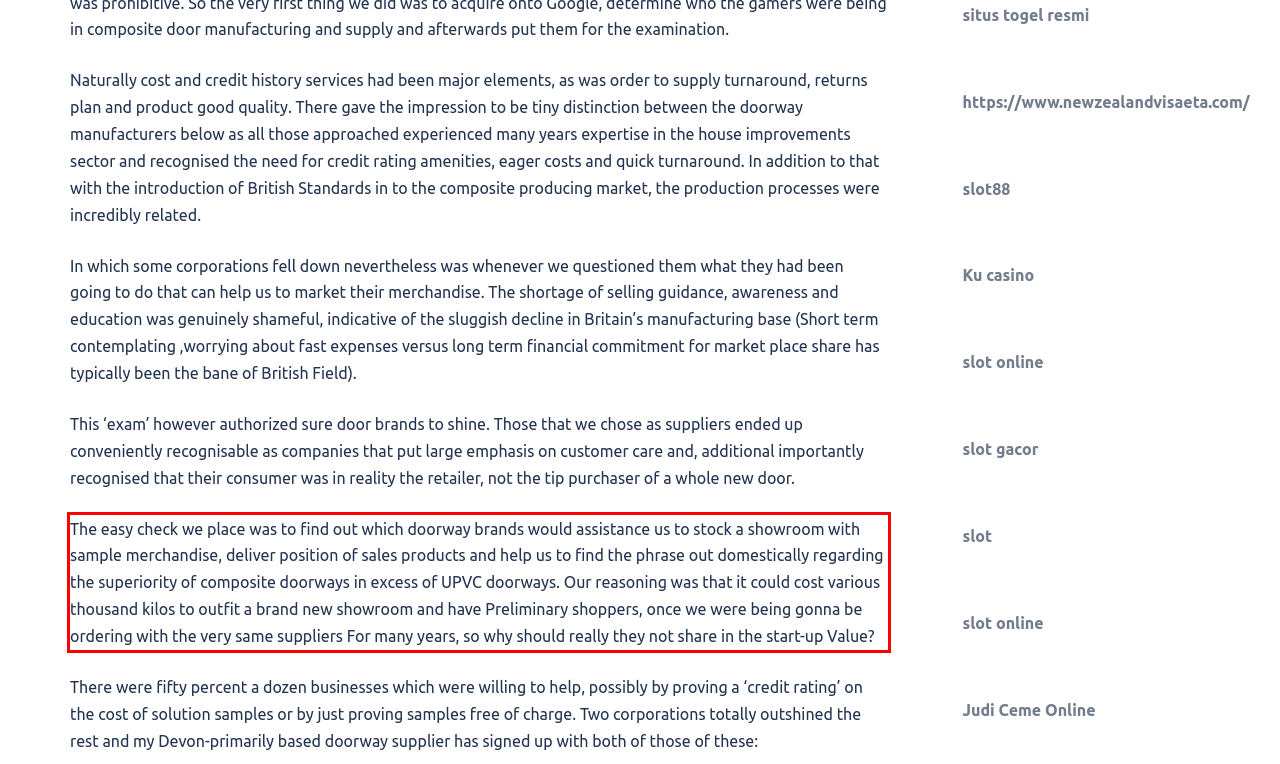In the screenshot of the webpage, find the red bounding box and perform OCR to obtain the text content restricted within this red bounding box.

The easy check we place was to find out which doorway brands would assistance us to stock a showroom with sample merchandise, deliver position of sales products and help us to find the phrase out domestically regarding the superiority of composite doorways in excess of UPVC doorways. Our reasoning was that it could cost various thousand kilos to outfit a brand new showroom and have Preliminary shoppers, once we were being gonna be ordering with the very same suppliers For many years, so why should really they not share in the start-up Value?